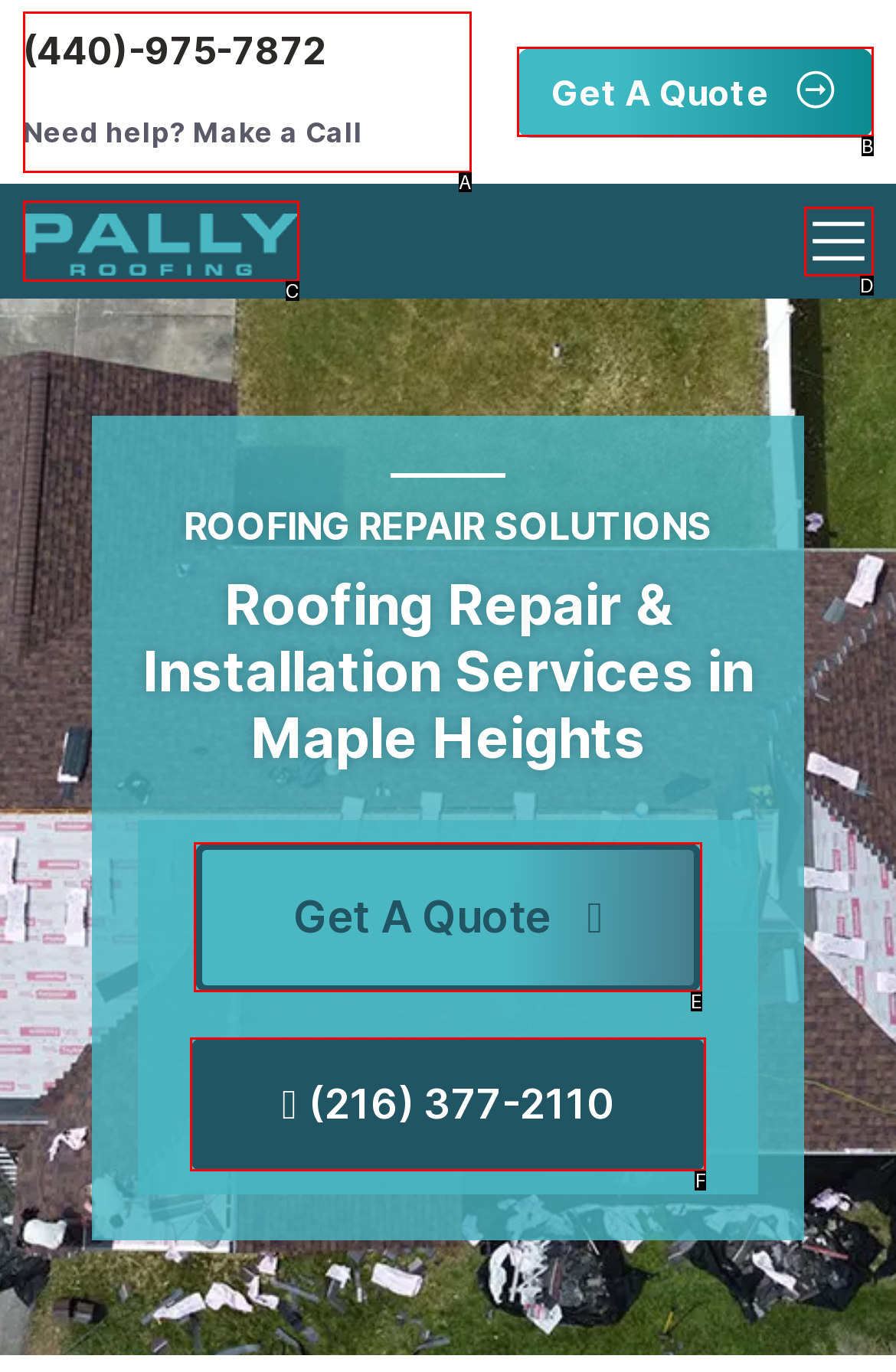Which lettered option matches the following description: parent_node: (440)-975-7872
Provide the letter of the matching option directly.

A